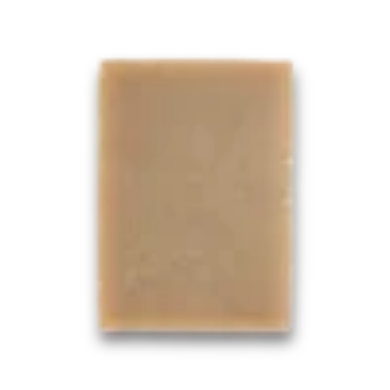Using the information shown in the image, answer the question with as much detail as possible: What type of aesthetics does the product's presentation appeal to?

The caption describes the product's presentation as emphasizing 'simplicity and natural aesthetics', which suggests that it is likely to appeal to consumers who are looking for eco-friendly or handcrafted options, rather than mass-produced or heavily packaged products.